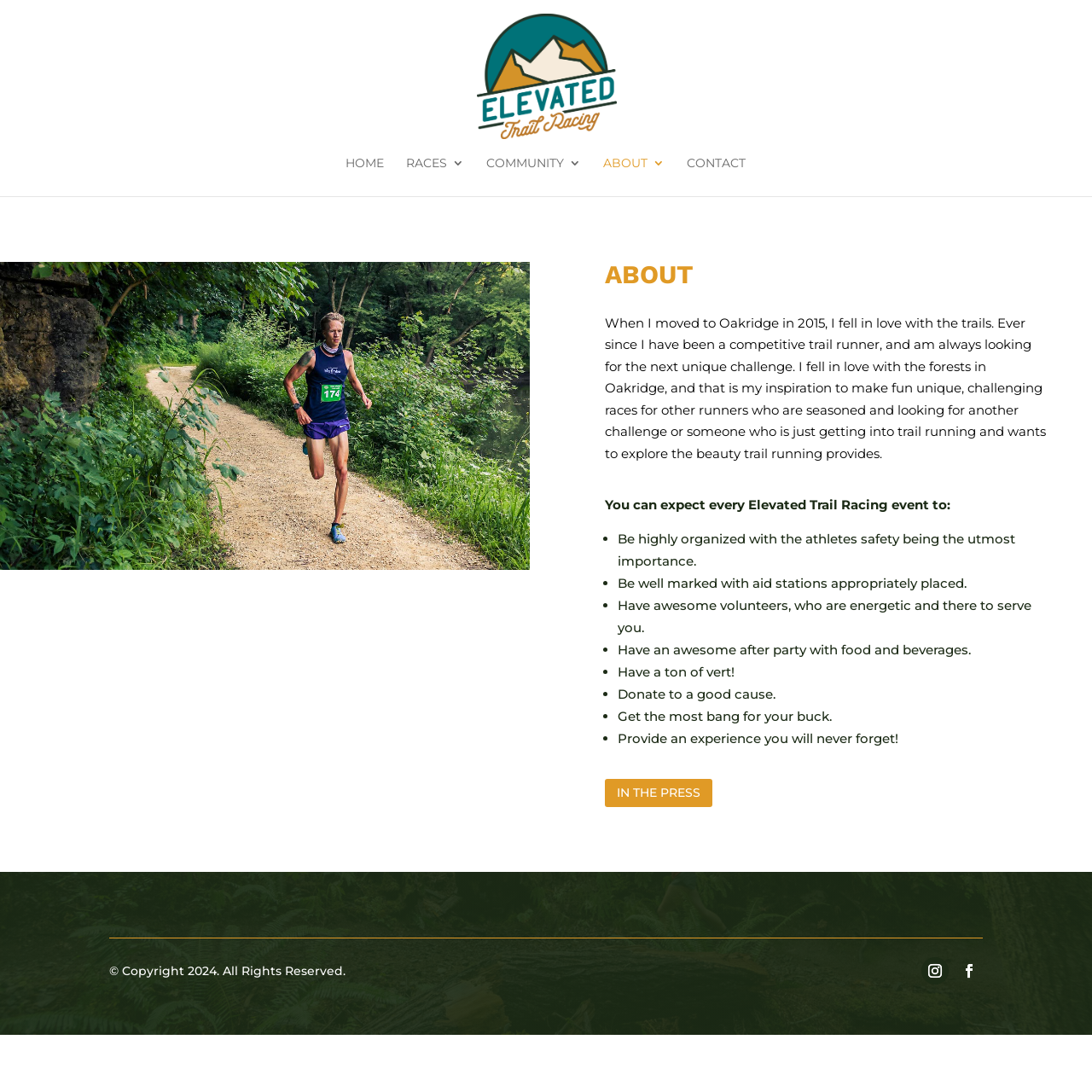Determine the bounding box coordinates of the clickable region to execute the instruction: "Click the HOME link". The coordinates should be four float numbers between 0 and 1, denoted as [left, top, right, bottom].

[0.316, 0.144, 0.351, 0.18]